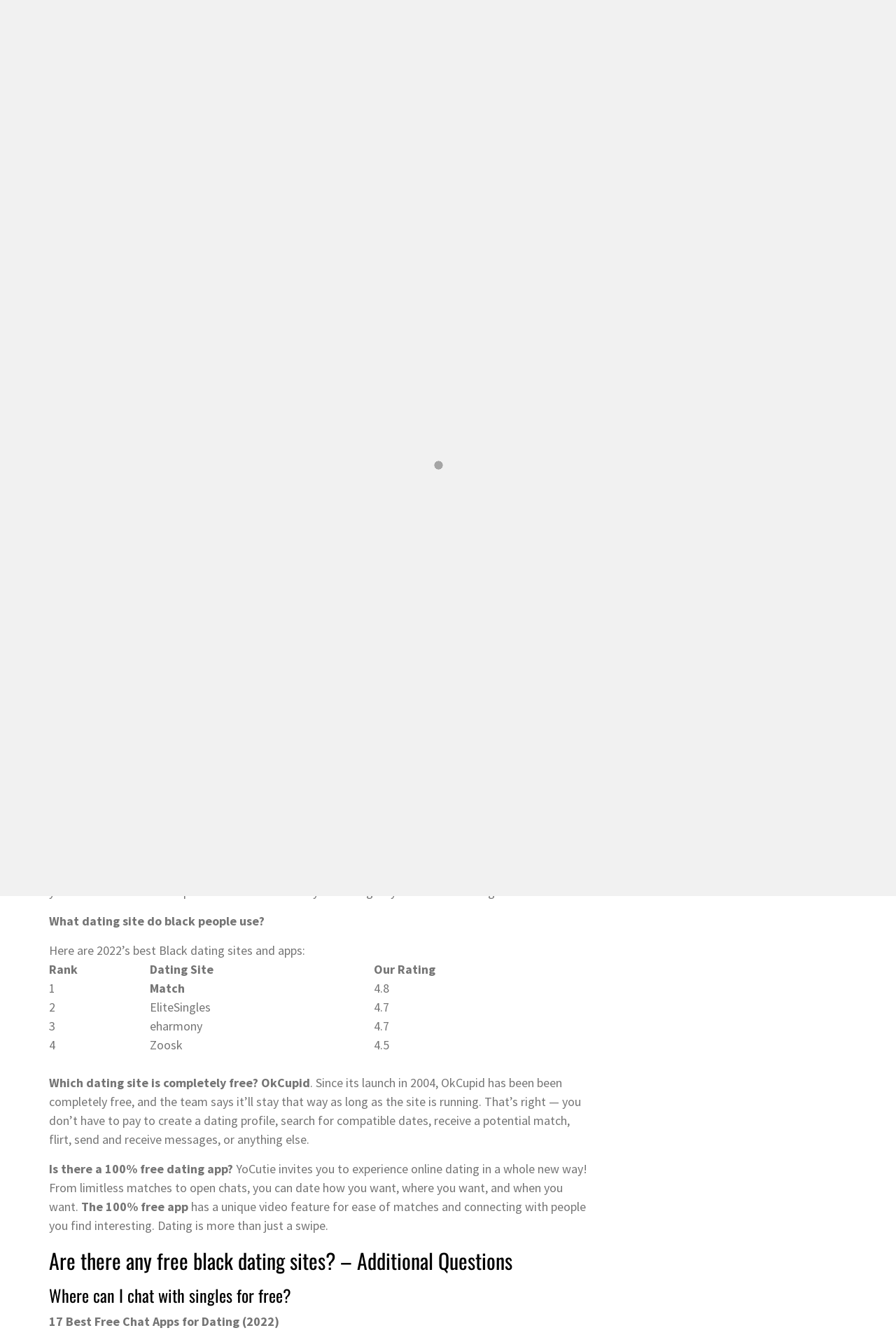How many dating sites are listed in the table?
Using the image provided, answer with just one word or phrase.

4